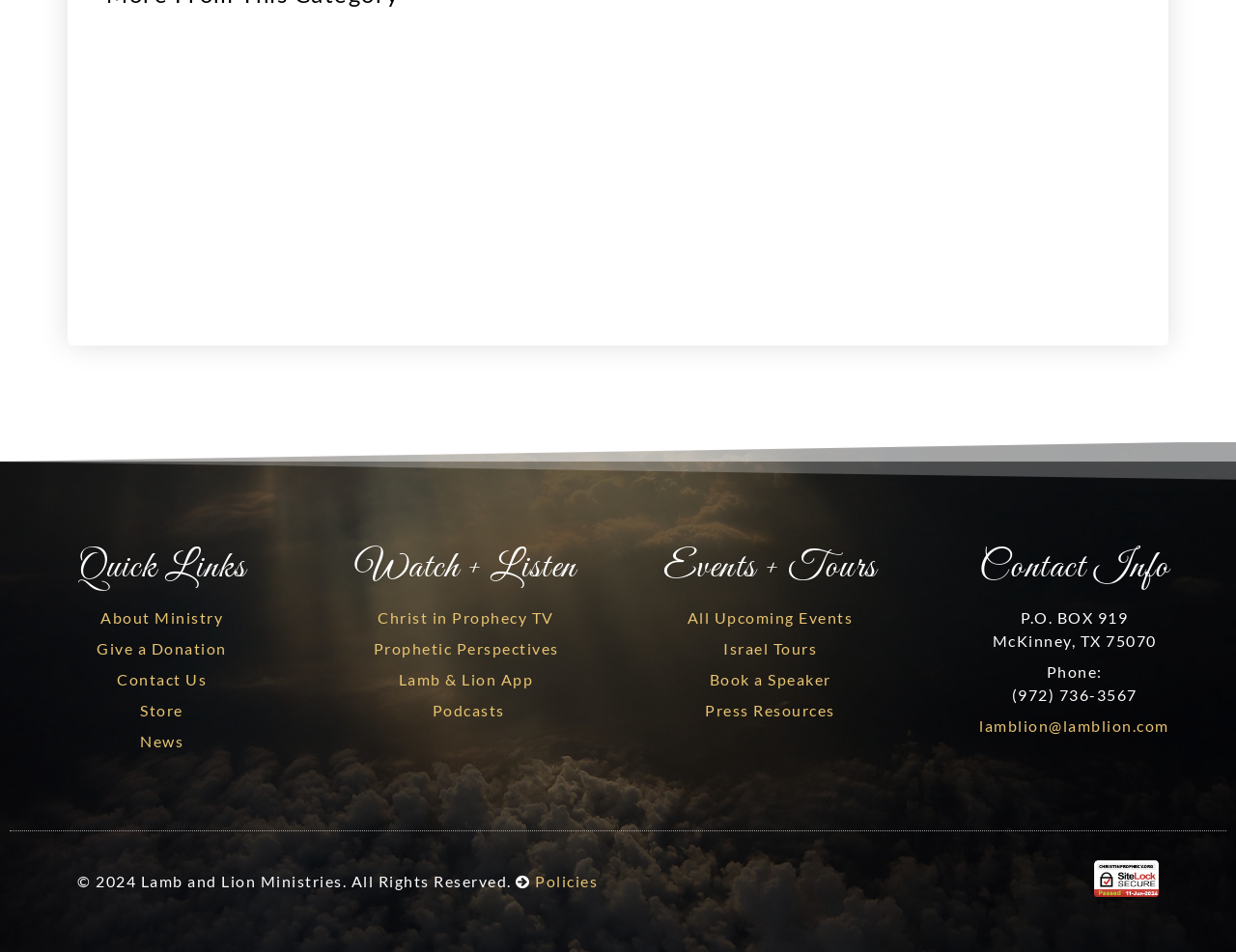What is the first quick link?
Provide a detailed and well-explained answer to the question.

The first quick link is 'About Ministry' because it is the first link under the 'Quick Links' heading, which is located at the top-left of the webpage with a bounding box coordinate of [0.008, 0.576, 0.254, 0.616].